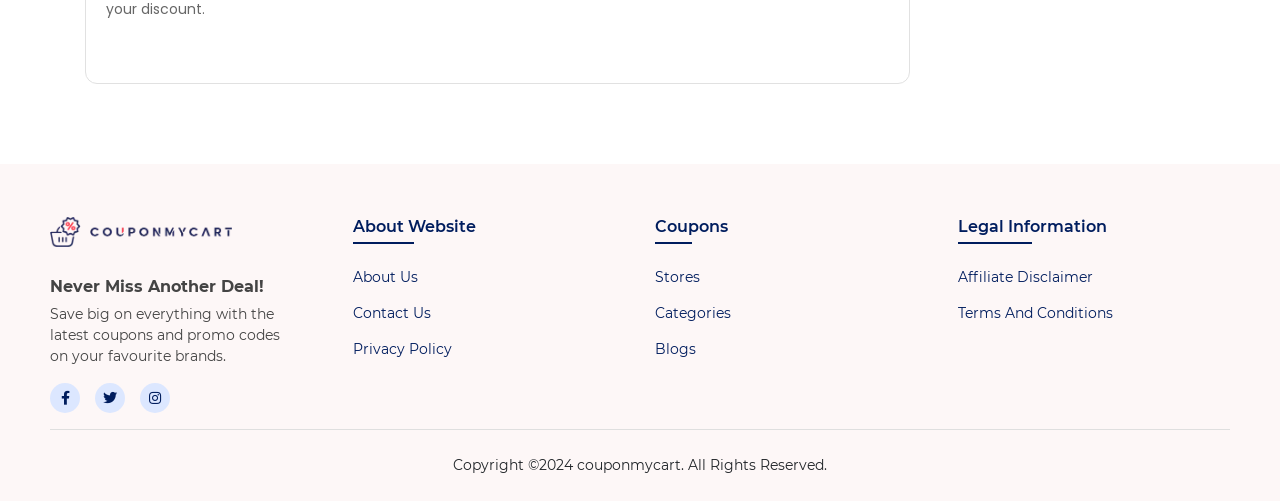Determine the bounding box coordinates of the region I should click to achieve the following instruction: "Click on the 'About Us' link". Ensure the bounding box coordinates are four float numbers between 0 and 1, i.e., [left, top, right, bottom].

[0.275, 0.535, 0.326, 0.571]